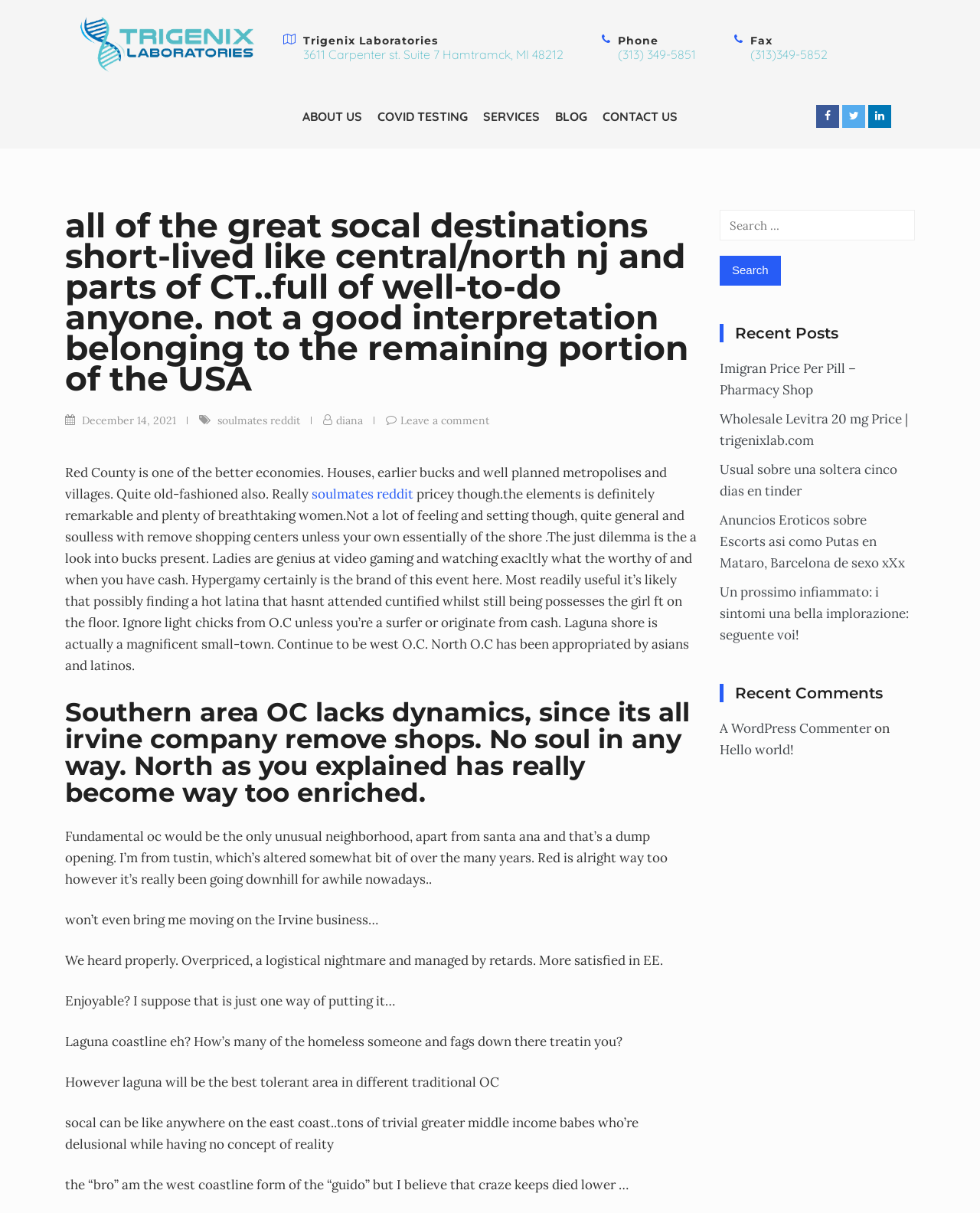Can you specify the bounding box coordinates for the region that should be clicked to fulfill this instruction: "Search for something".

[0.734, 0.173, 0.934, 0.199]